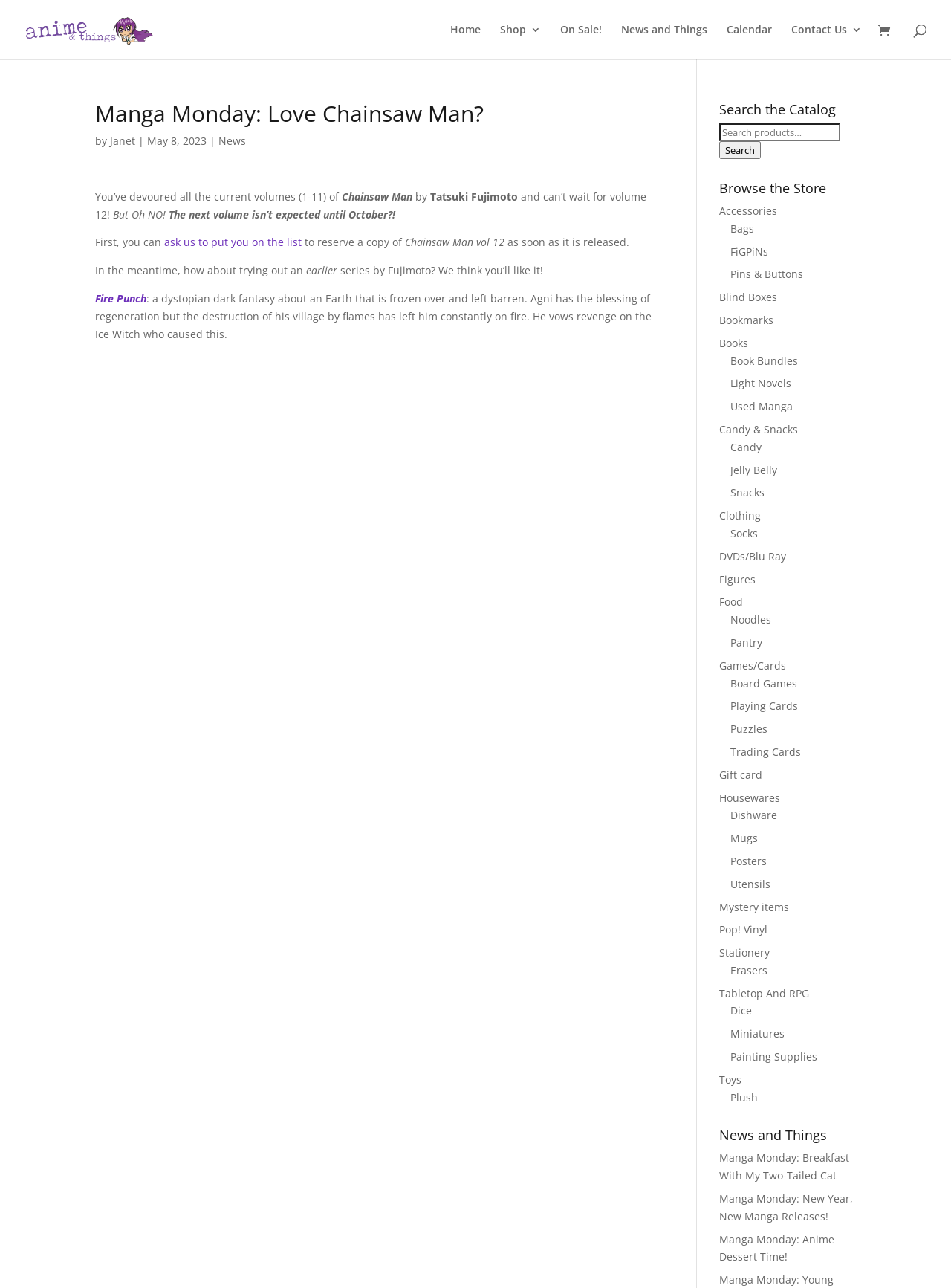Can you give a comprehensive explanation to the question given the content of the image?
What is the author's name of the manga series 'Chainsaw Man'?

The article mentions the author's name, 'Tatsuki Fujimoto', in the context of discussing the manga series 'Chainsaw Man'.